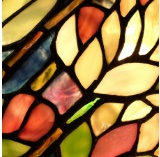Generate a detailed caption that describes the image.

The image features a vibrant close-up of a stained glass window, showcasing an intricate design with various shapes and colors. The piece is composed of translucent glass pieces in warm hues of red, yellow, and orange, interspersed with cooler shades of blue and green. The flowing patterns and organic forms suggest a natural theme, possibly depicting floral elements. This artistic work adds a sense of warmth and beauty, enhancing the ambiance of the space it occupies, and likely contributes to the overall memorial tribute for Pamela Ann Hopkins, reflecting the personal and sentimental value often associated with stained glass in commemorative contexts.